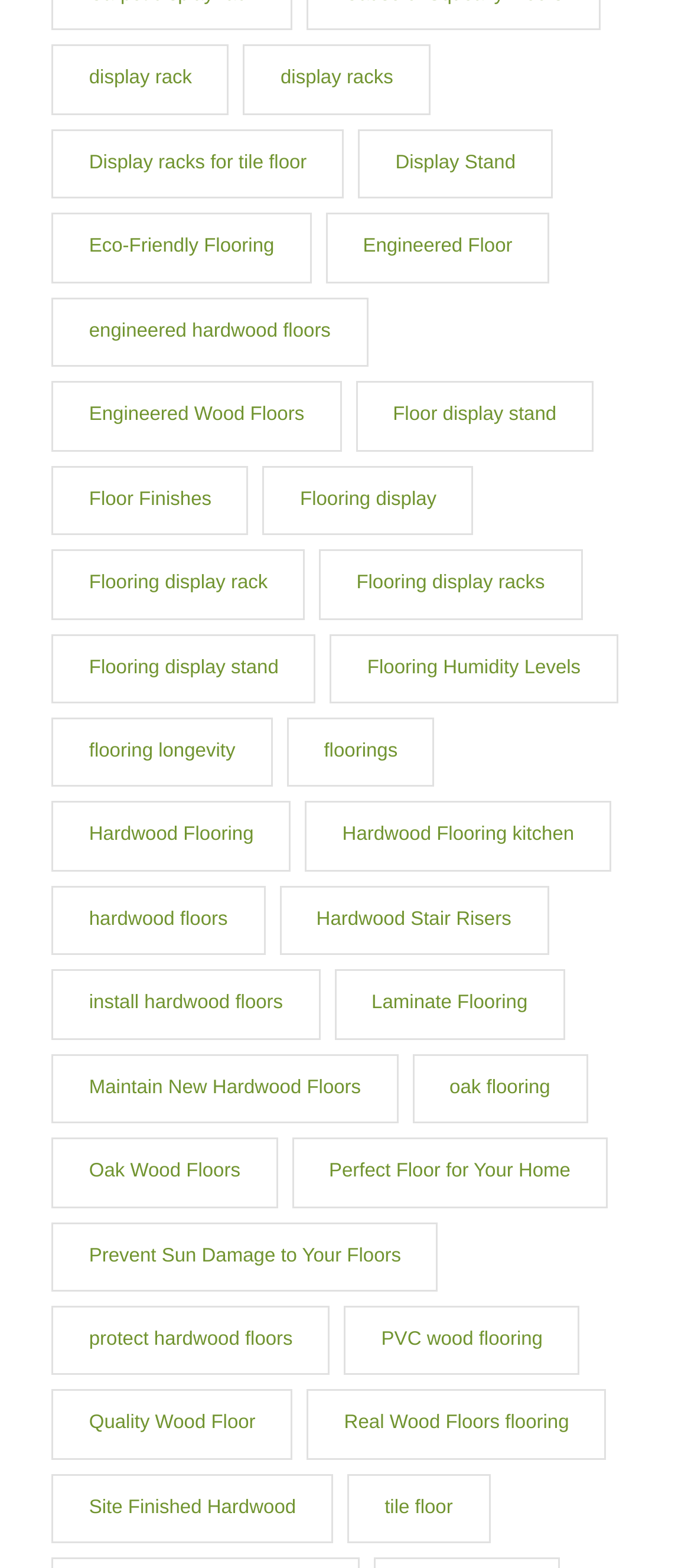Please locate the bounding box coordinates of the element that needs to be clicked to achieve the following instruction: "visit engineered hardwood floors". The coordinates should be four float numbers between 0 and 1, i.e., [left, top, right, bottom].

[0.075, 0.19, 0.532, 0.234]